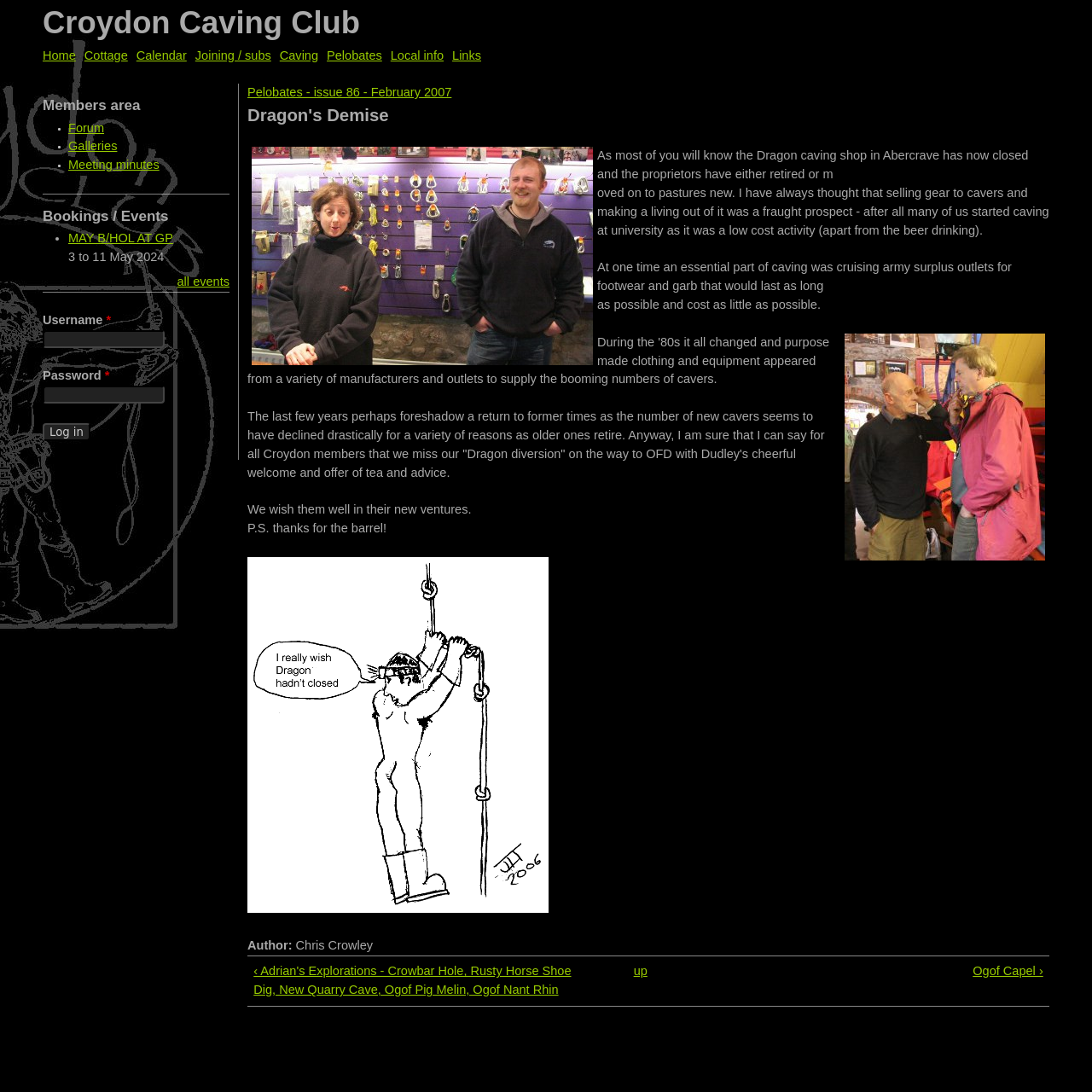Reply to the question with a single word or phrase:
What is the purpose of the 'Username' and 'Password' fields?

To log in